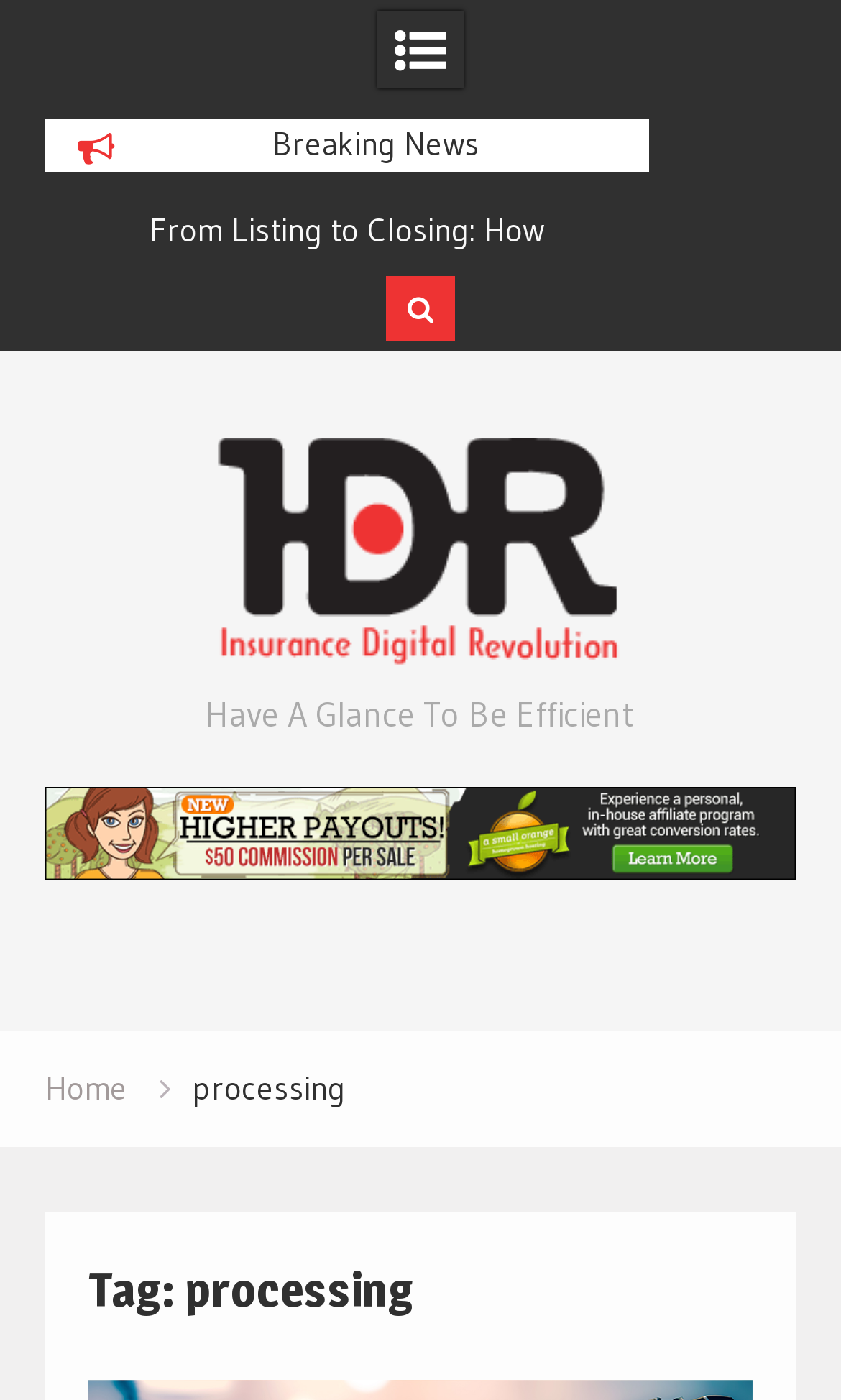What is the first news category?
Answer the question with as much detail as you can, using the image as a reference.

The first news category is 'Breaking News' which is indicated by the StaticText element with the text 'Breaking News' at the top of the webpage.